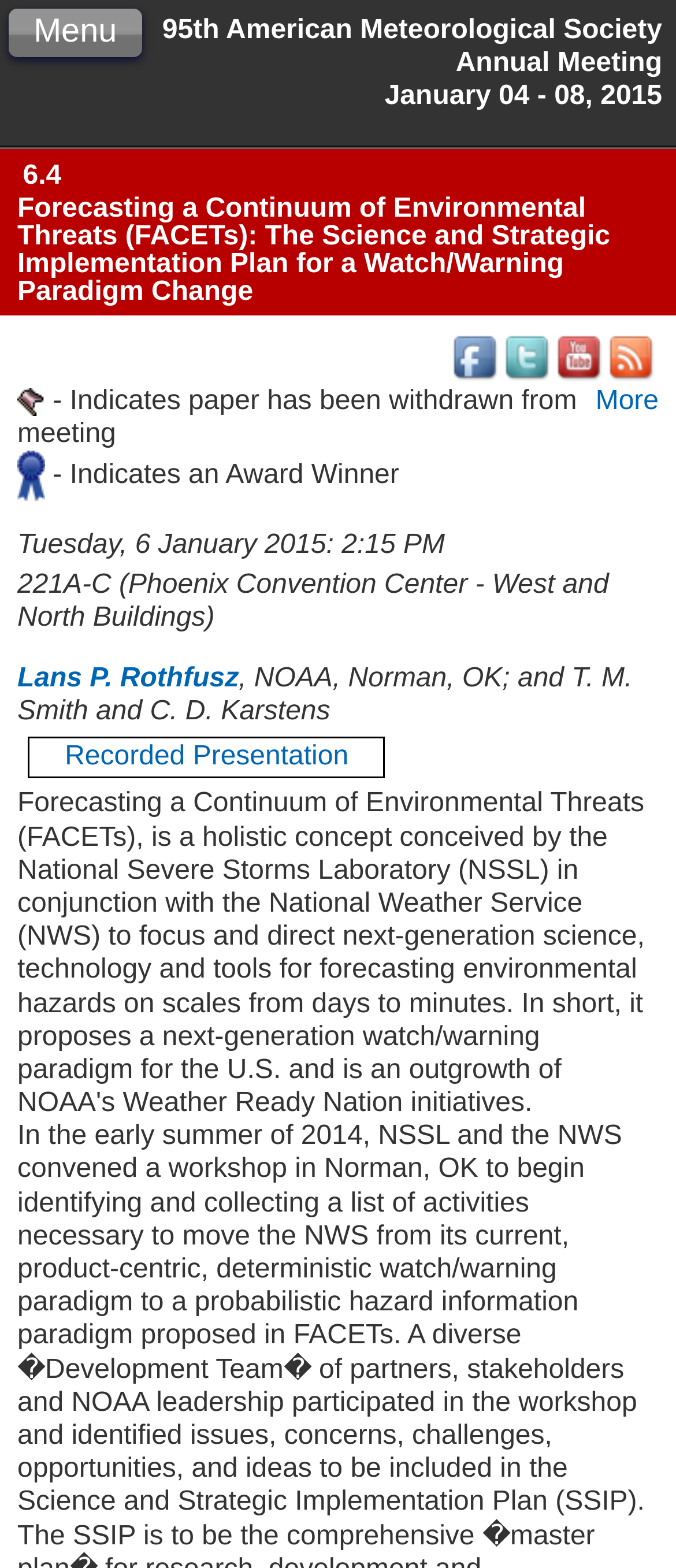Determine the main headline from the webpage and extract its text.

95th American Meteorological Society Annual Meeting
January 04 - 08, 2015